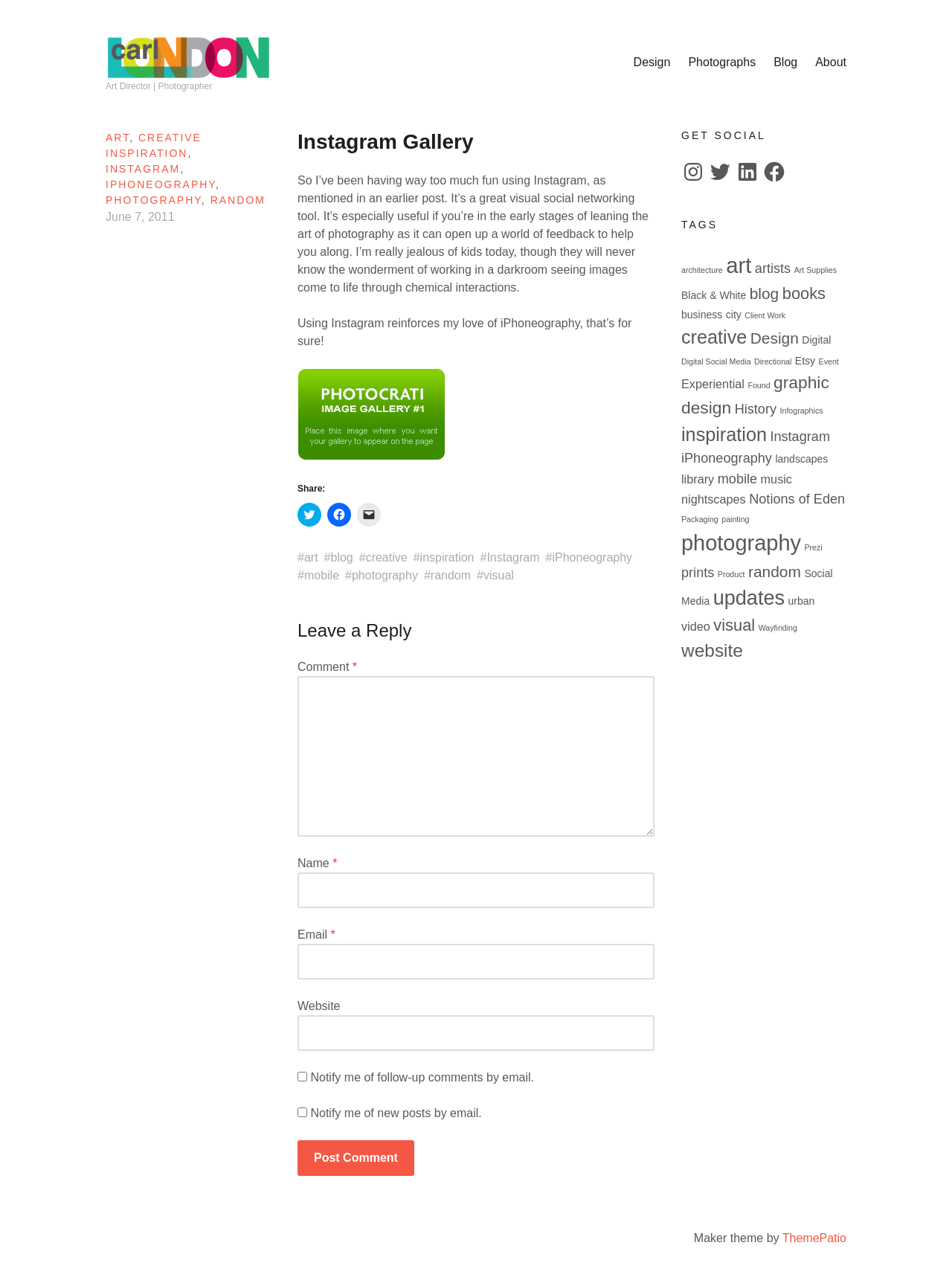Based on the description "parent_node: Email * aria-describedby="email-notes" name="email"", find the bounding box of the specified UI element.

[0.312, 0.736, 0.688, 0.763]